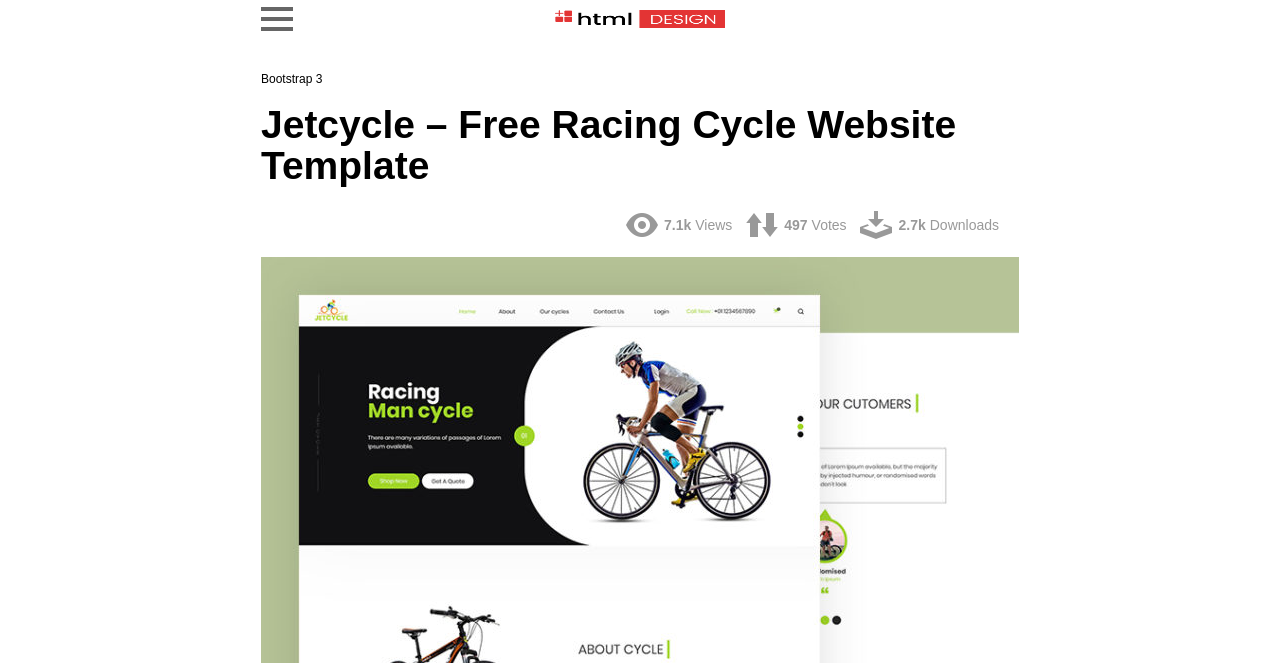From the details in the image, provide a thorough response to the question: What is the name of the template?

The name of the template can be found in the heading element, which is 'Jetcycle – Free Racing Cycle Website Template'.